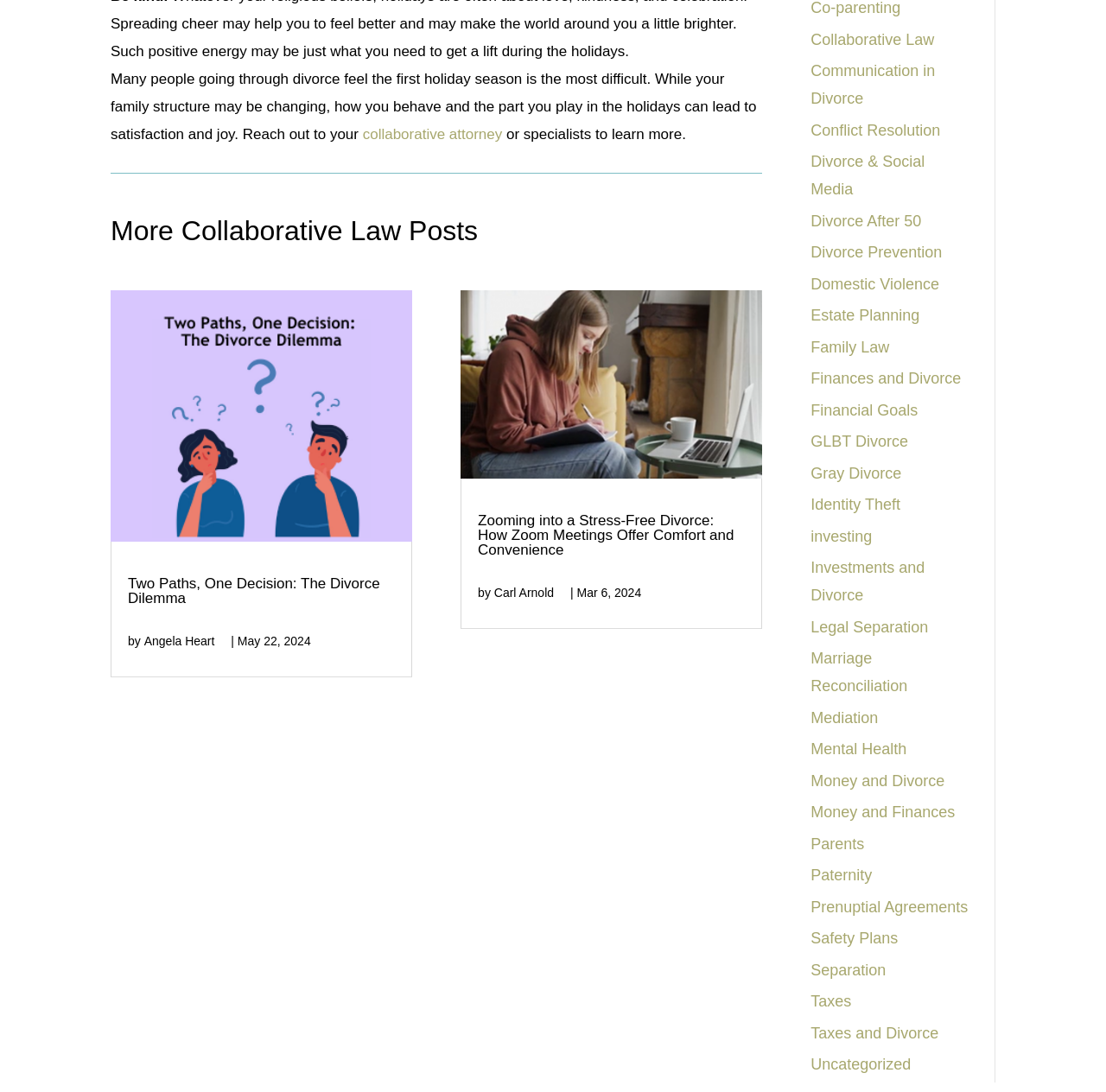Please locate the bounding box coordinates of the element's region that needs to be clicked to follow the instruction: "Call the 24 hour call center". The bounding box coordinates should be provided as four float numbers between 0 and 1, i.e., [left, top, right, bottom].

None